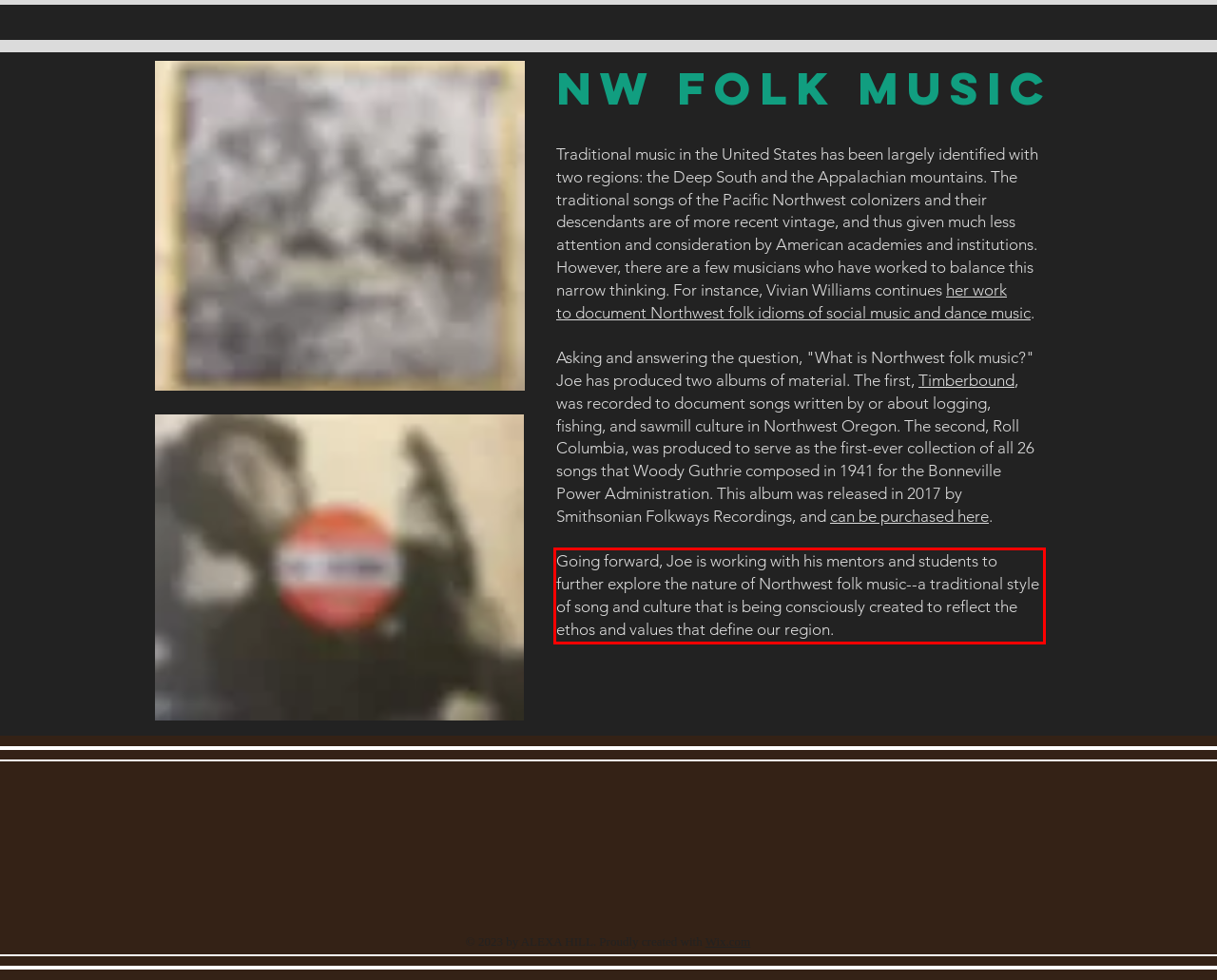You are provided with a screenshot of a webpage that includes a UI element enclosed in a red rectangle. Extract the text content inside this red rectangle.

Going forward, Joe is working with his mentors and students to further explore the nature of Northwest folk music--a traditional style of song and culture that is being consciously created to reflect the ethos and values that define our region.